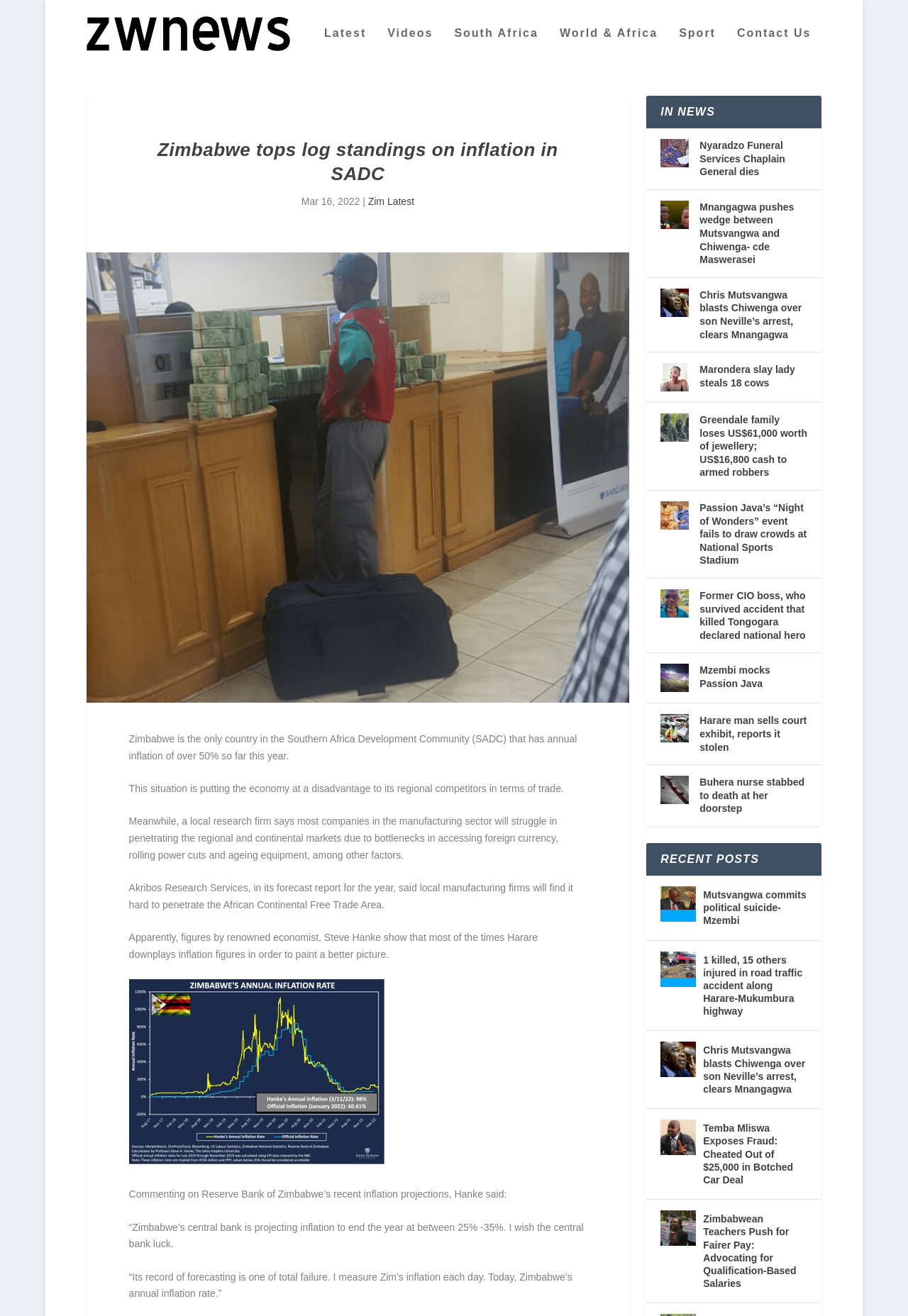Elaborate on the webpage's design and content in a detailed caption.

This webpage is about news articles, specifically from Zimbabwe. At the top, there is a logo and a link to "Zw News Zimbabwe" on the left, and a navigation menu with links to "Latest", "Videos", "South Africa", "World & Africa", "Sport", and "Contact Us" on the right. Below the navigation menu, there is a heading that reads "Zimbabwe tops log standings on inflation in SADC" followed by a date "Mar 16, 2022" and a link to "Zim Latest". 

To the left of the heading, there is a large image related to the article. The article discusses Zimbabwe's high inflation rate, which is over 50% this year, and how it affects the economy. The article cites a local research firm, Akribos Research Services, and a renowned economist, Steve Hanke, who comments on the Reserve Bank of Zimbabwe's inflation projections.

Below the article, there are two sections: "IN NEWS" and "RECENT POSTS". The "IN NEWS" section features 10 news articles with images, each with a link to the full article. The articles have titles such as "Nyaradzo Funeral Services Chaplain General dies", "Mnangagwa pushes wedge between Mutsvangwa and Chiwenga- cde Maswerasei", and "Marondera slay lady steals 18 cows".

The "RECENT POSTS" section features 5 news articles with images, each with a link to the full article. The articles have titles such as "Mutsvangwa commits political suicide- Mzembi", "1 killed, 15 others injured in road traffic accident along Harare-Mukumbura highway", and "Temba Mliswa Exposes Fraud: Cheated Out of $25,000 in Botched Car Deal".